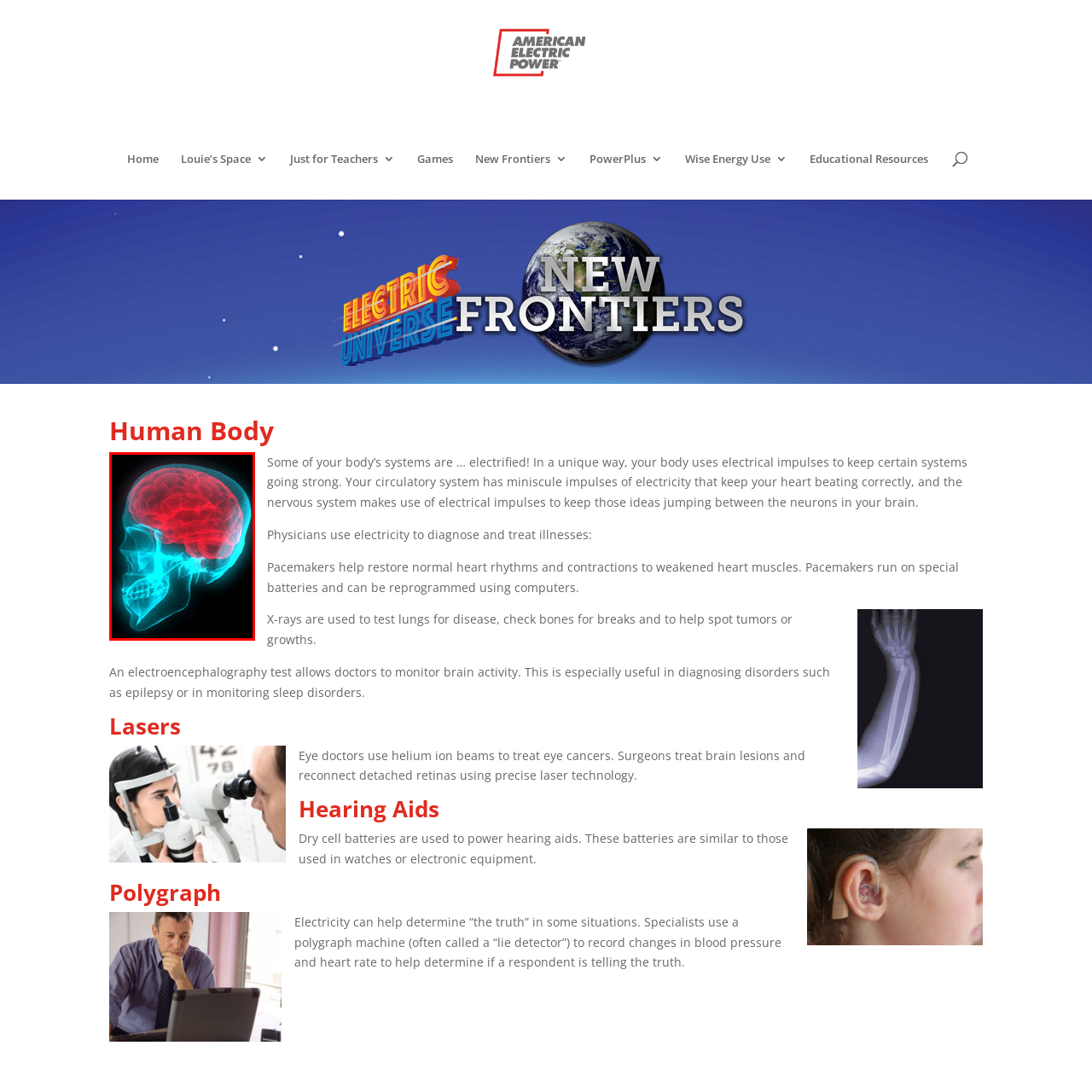Create an extensive description for the image inside the red frame.

This image depicts a colorful, stylized representation of a human brain, highlighted in red, contrasted against a translucent blue outline of a skull. The visual emphasizes the brain's intricate structure and its importance within the human body. Accompanying textual information explains how the body's systems utilize electrical impulses, noting that electrical activity is vital for functions such as maintaining heart rhythms and facilitating communication within the nervous system. This illustration is part of a broader discussion regarding the role of electricity in medical diagnostics and treatments, highlighting its significance in various health applications.